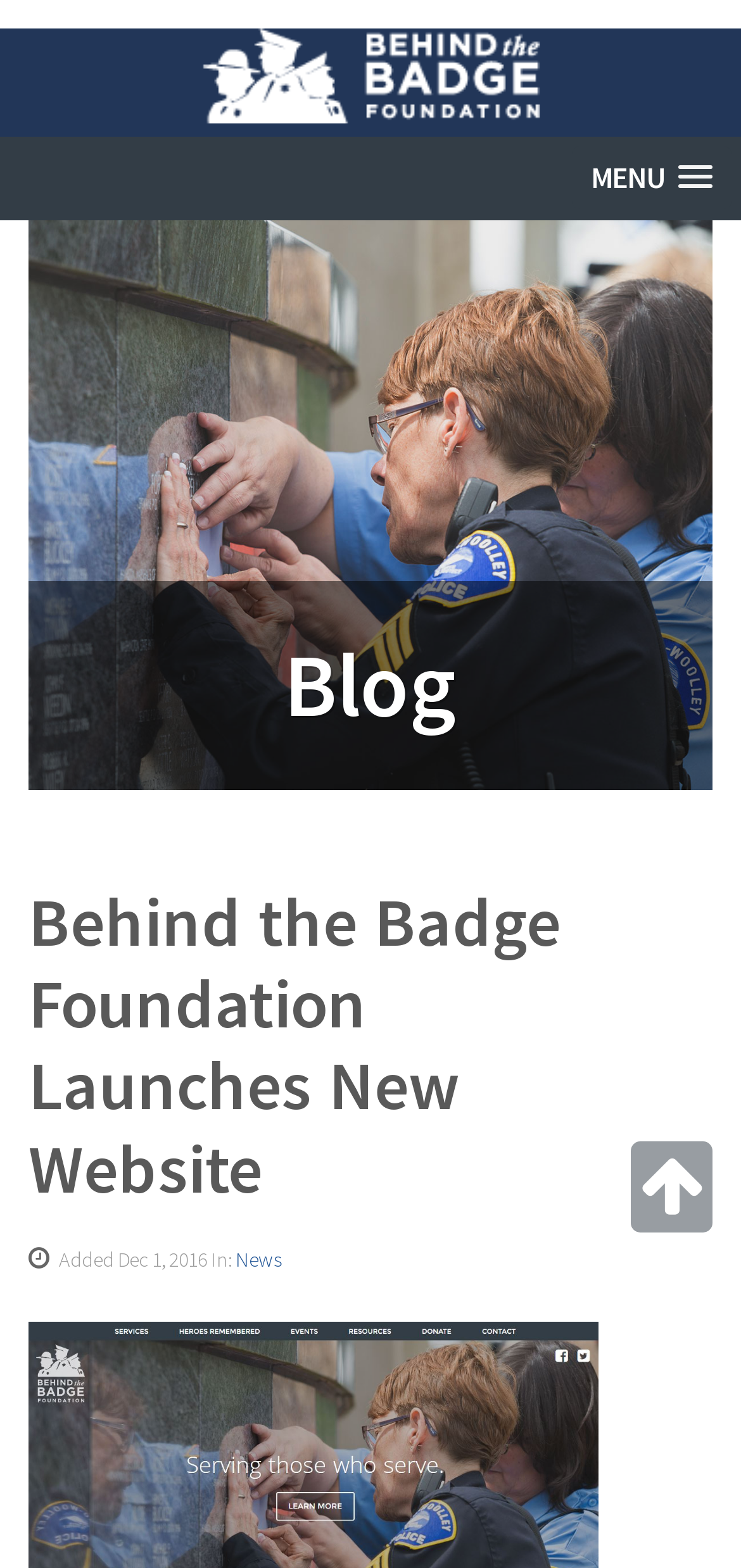Generate the text content of the main headline of the webpage.

Behind the Badge Foundation Launches New Website